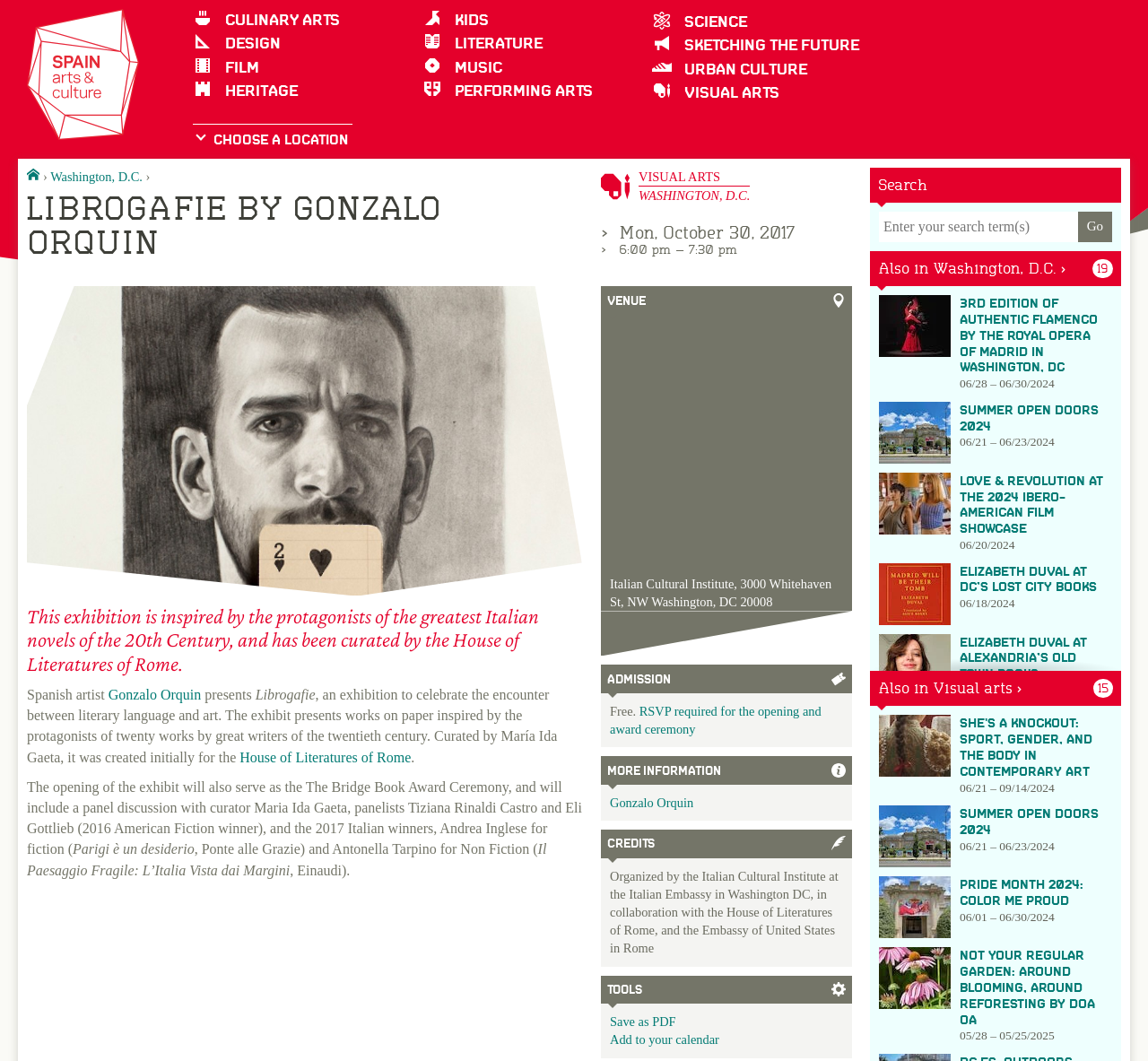Determine the bounding box coordinates of the clickable element necessary to fulfill the instruction: "Click on CULINARY ARTS". Provide the coordinates as four float numbers within the 0 to 1 range, i.e., [left, top, right, bottom].

[0.168, 0.01, 0.296, 0.028]